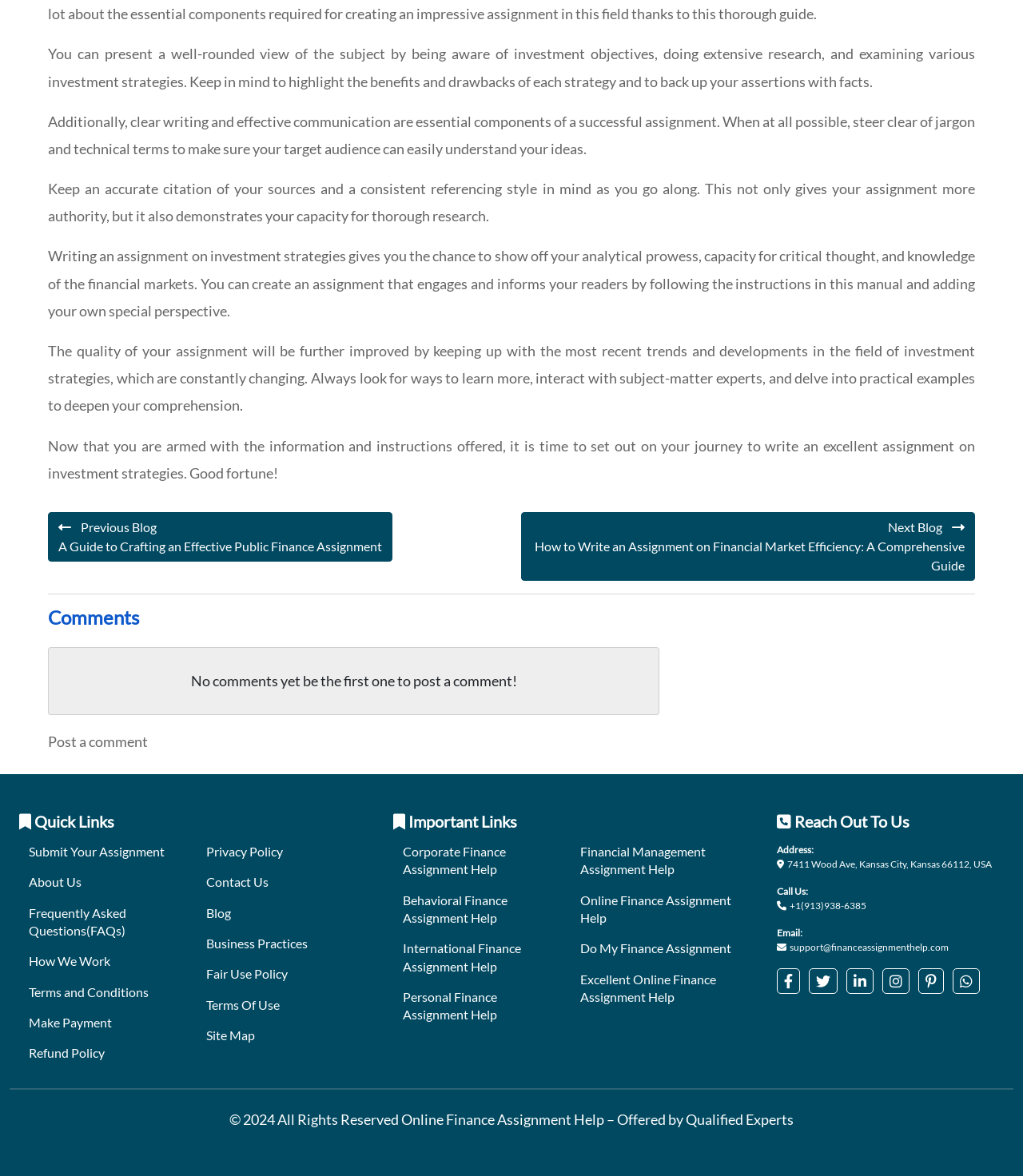What is the benefit of clear writing in an assignment?
Can you offer a detailed and complete answer to this question?

The webpage emphasizes that clear writing and effective communication are essential components of a successful assignment, and avoiding jargon and technical terms can ensure that the target audience can easily understand the ideas.